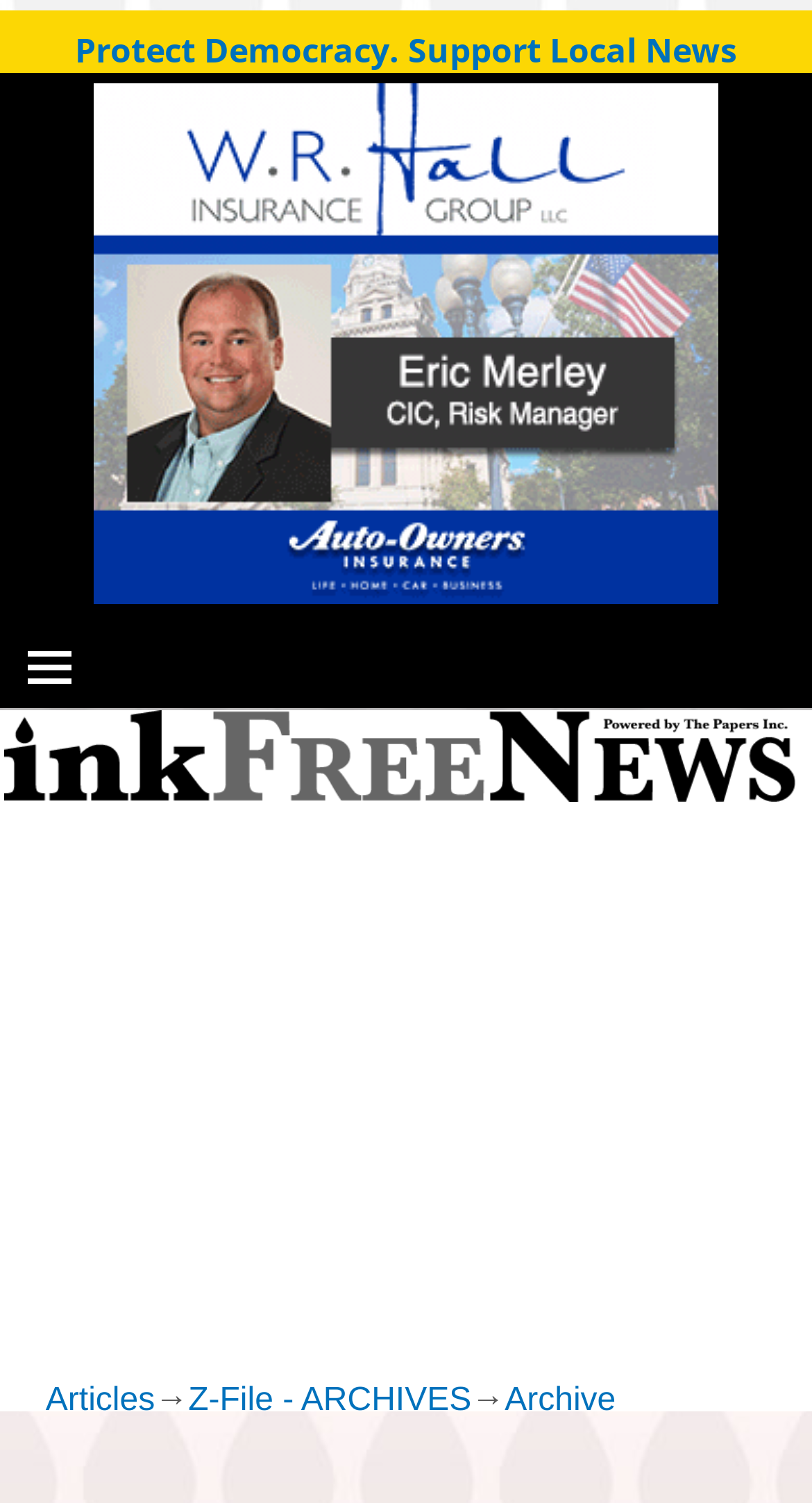What is the primary heading on this webpage?

Permit Granted For Boardwalk Across Conklin Bay Wetlands